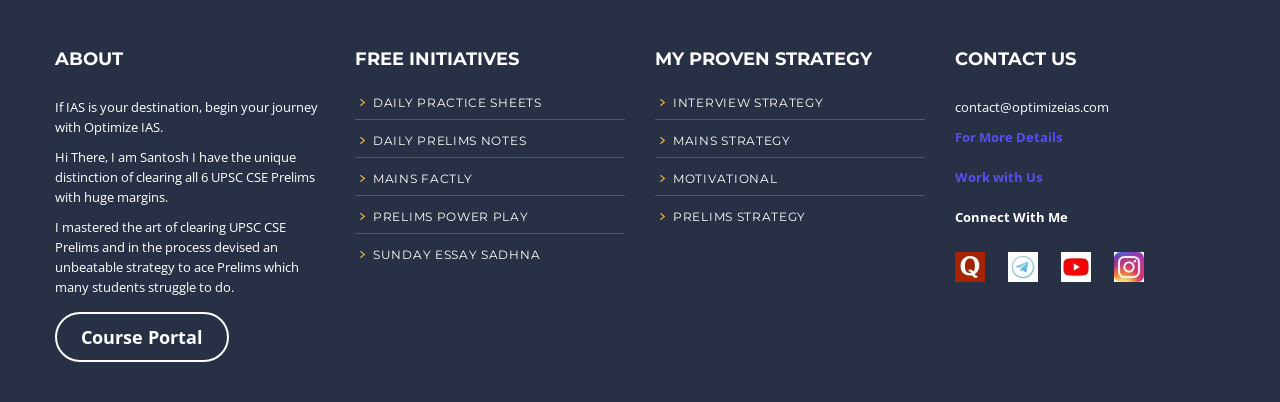Find the bounding box coordinates of the element to click in order to complete the given instruction: "Go to Course Portal."

[0.043, 0.776, 0.179, 0.9]